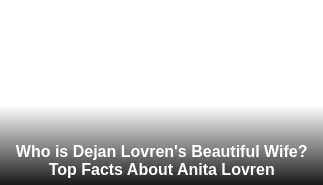What is the article likely to provide?
Please provide a single word or phrase answer based on the image.

Insights into Anita Lovren's life